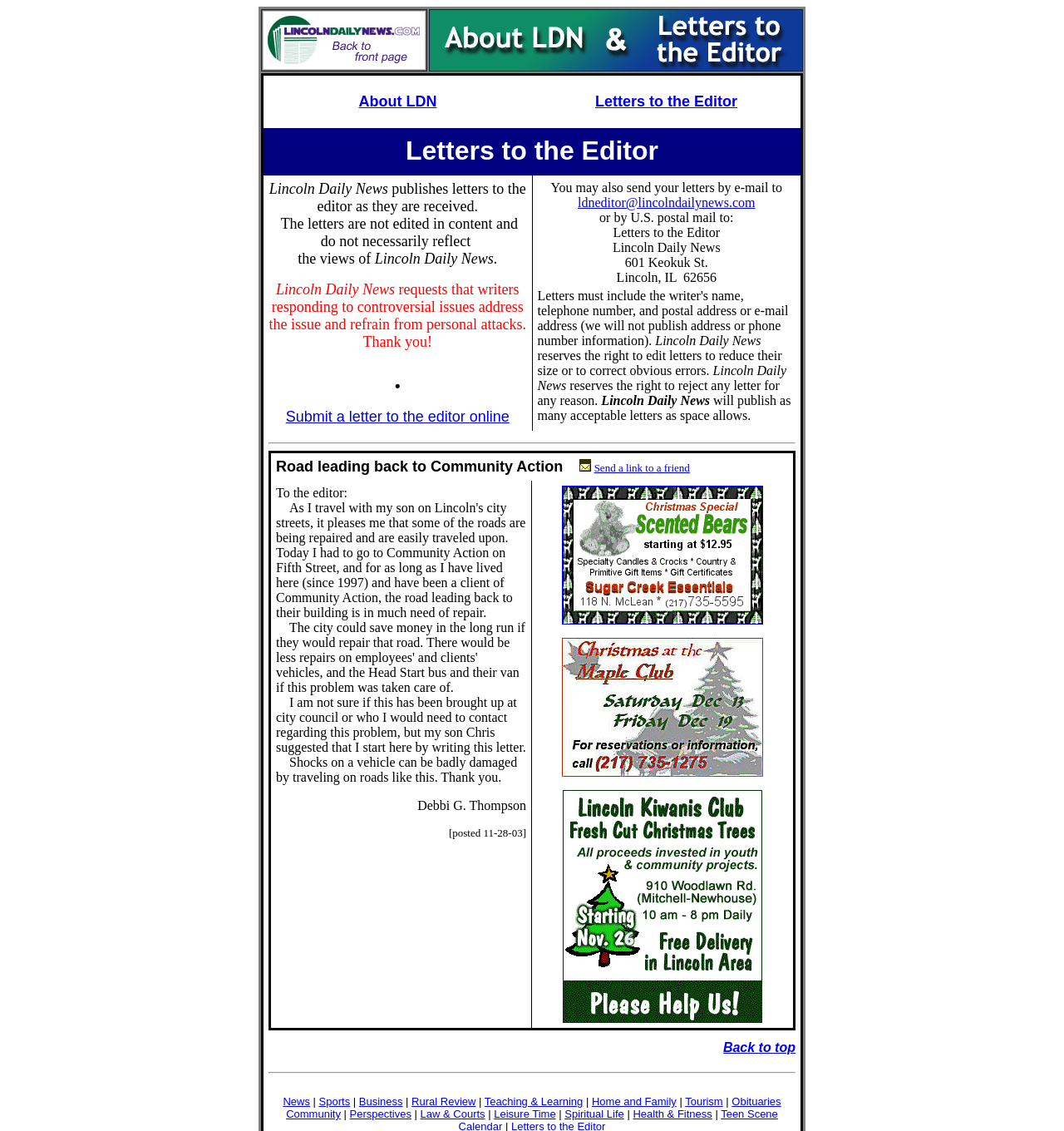Bounding box coordinates should be in the format (top-left x, top-left y, bottom-right x, bottom-right y) and all values should be floating point numbers between 0 and 1. Determine the bounding box coordinate for the UI element described as: Health & Fitness

[0.595, 0.979, 0.669, 0.99]